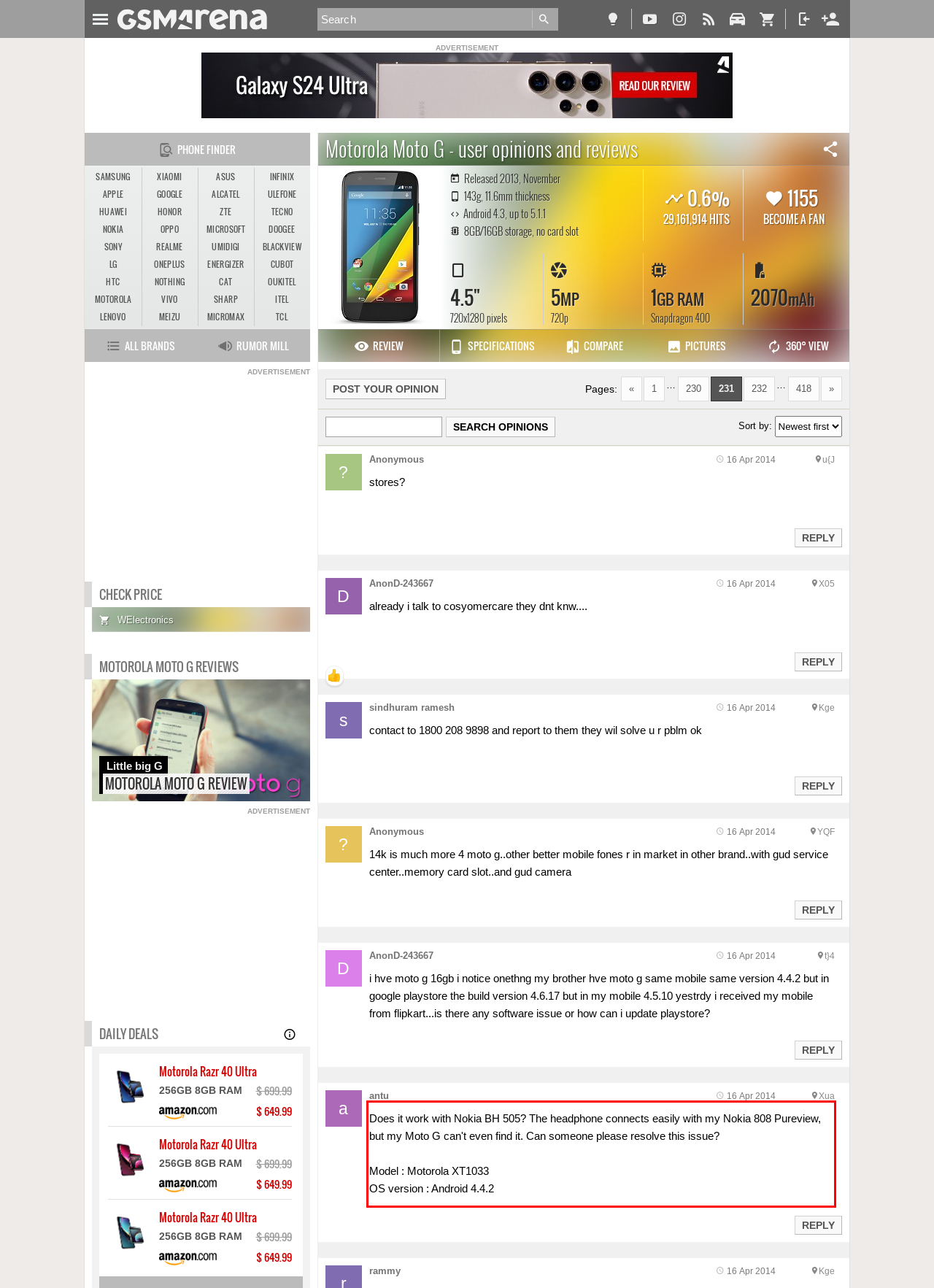Please analyze the provided webpage screenshot and perform OCR to extract the text content from the red rectangle bounding box.

Does it work with Nokia BH 505? The headphone connects easily with my Nokia 808 Pureview, but my Moto G can't even find it. Can someone please resolve this issue? Model : Motorola XT1033 OS version : Android 4.4.2